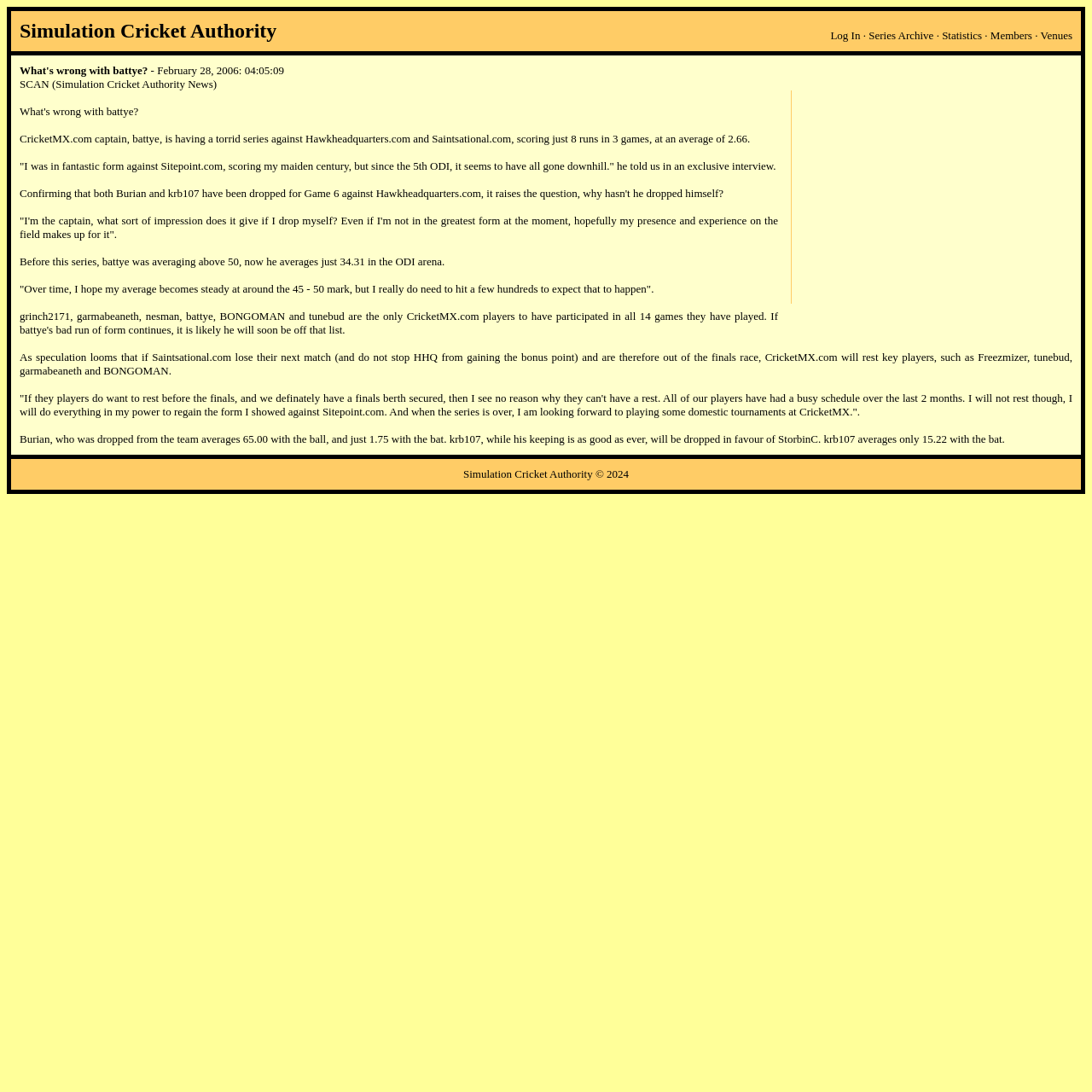Reply to the question below using a single word or brief phrase:
What is the average of battye in the ODI arena?

34.31